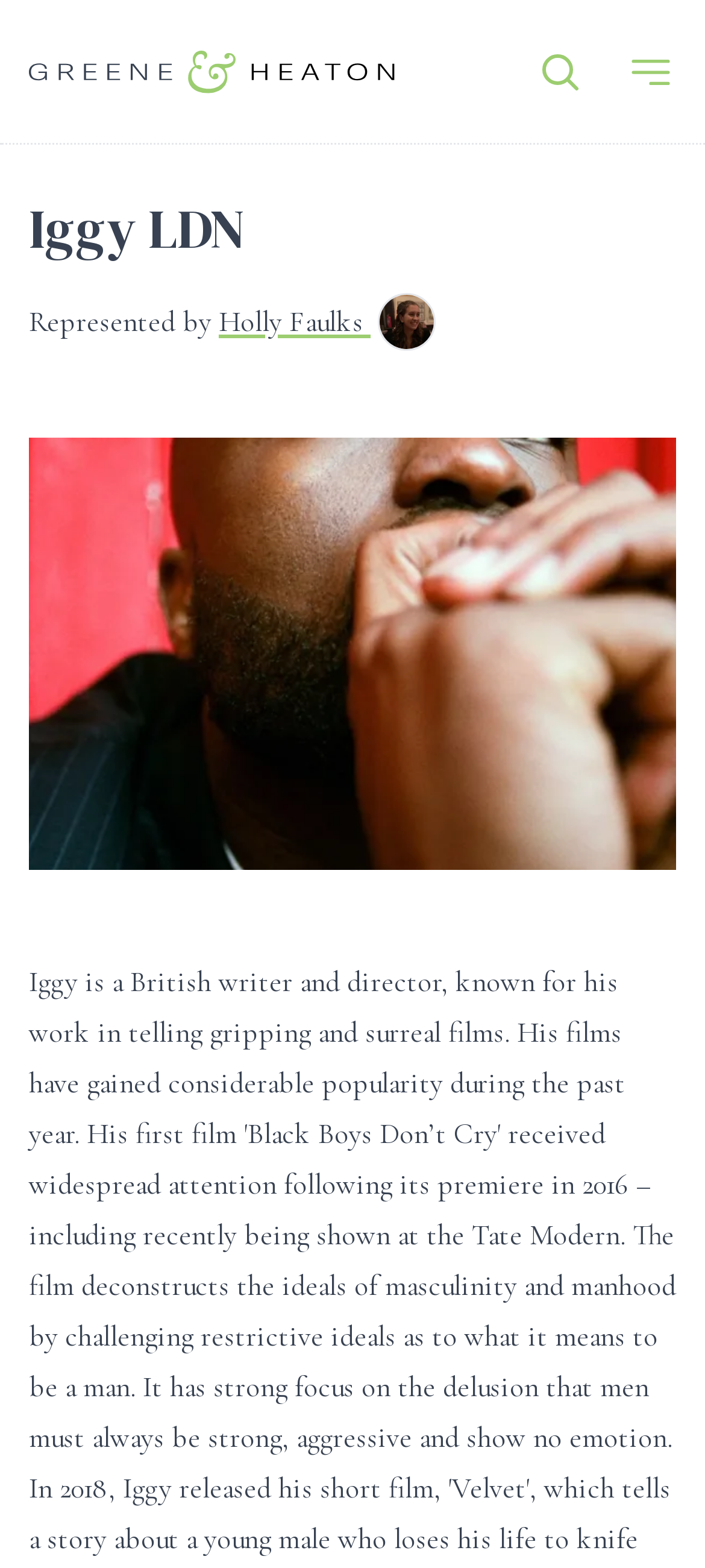Please reply to the following question with a single word or a short phrase:
What is the name of the person represented on this webpage?

Iggy LDN